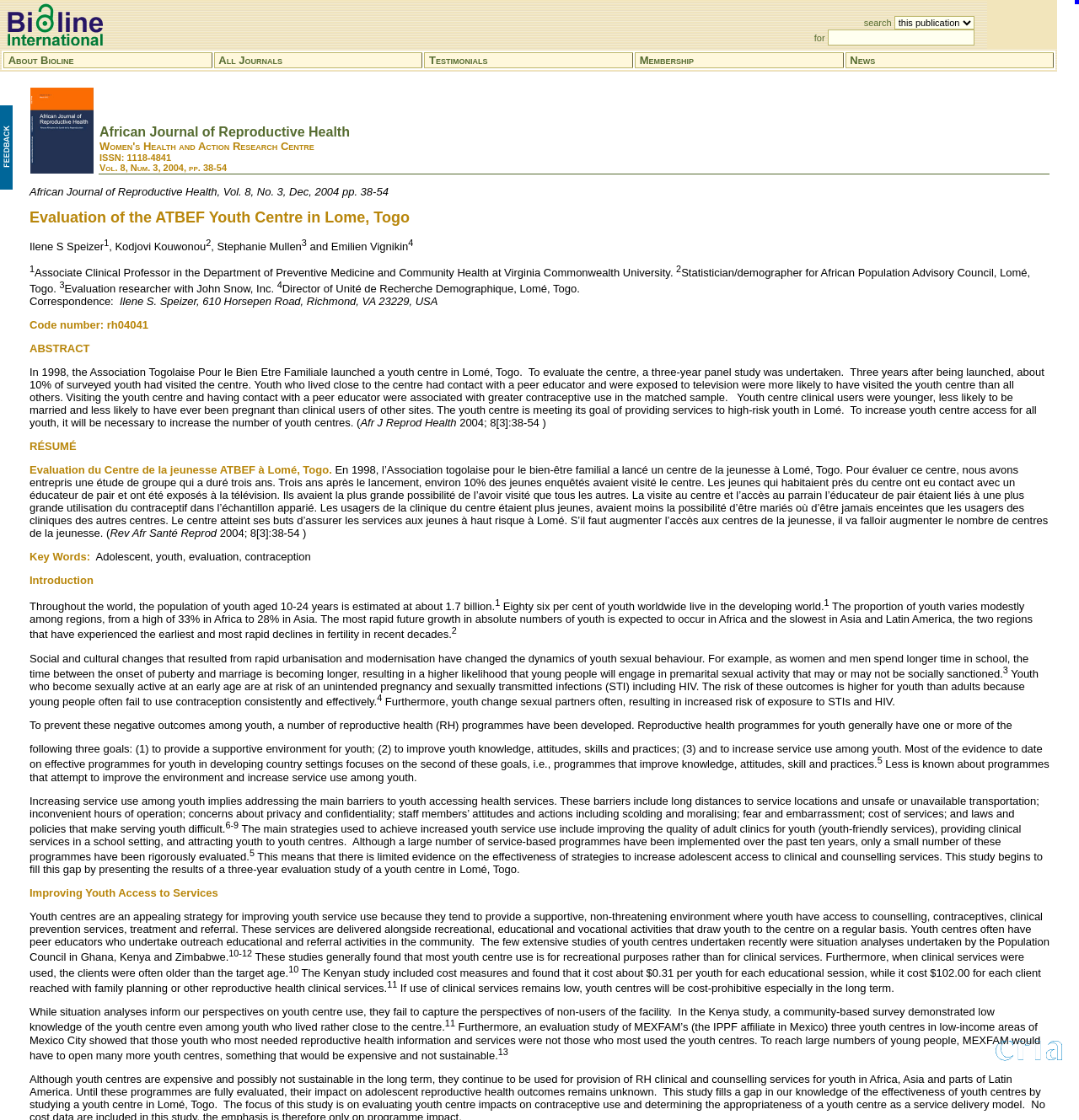Refer to the element description About Bioline and identify the corresponding bounding box in the screenshot. Format the coordinates as (top-left x, top-left y, bottom-right x, bottom-right y) with values in the range of 0 to 1.

[0.008, 0.048, 0.068, 0.059]